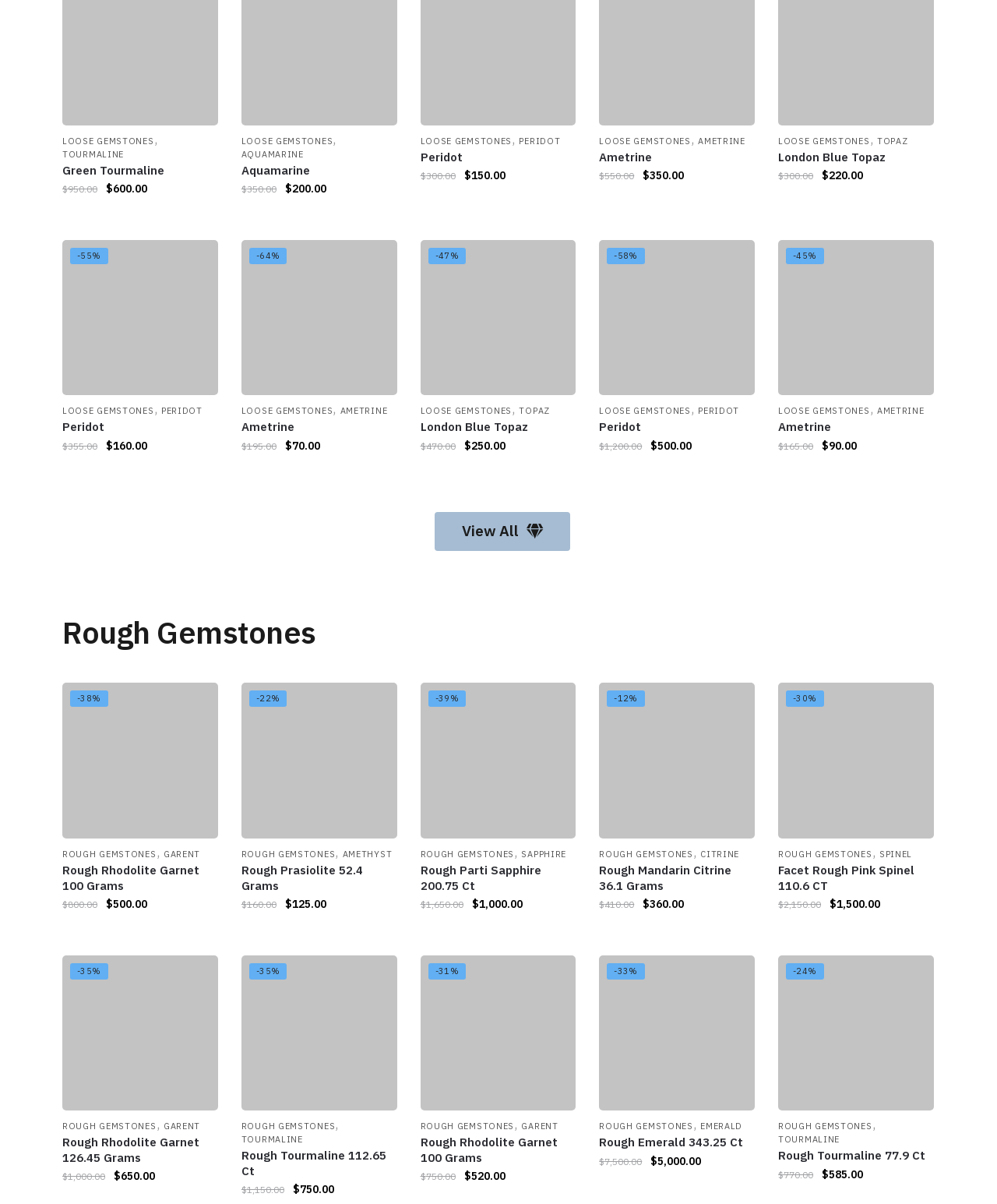What is the price of Green Tourmaline?
Please provide a single word or phrase as your answer based on the image.

$600.00